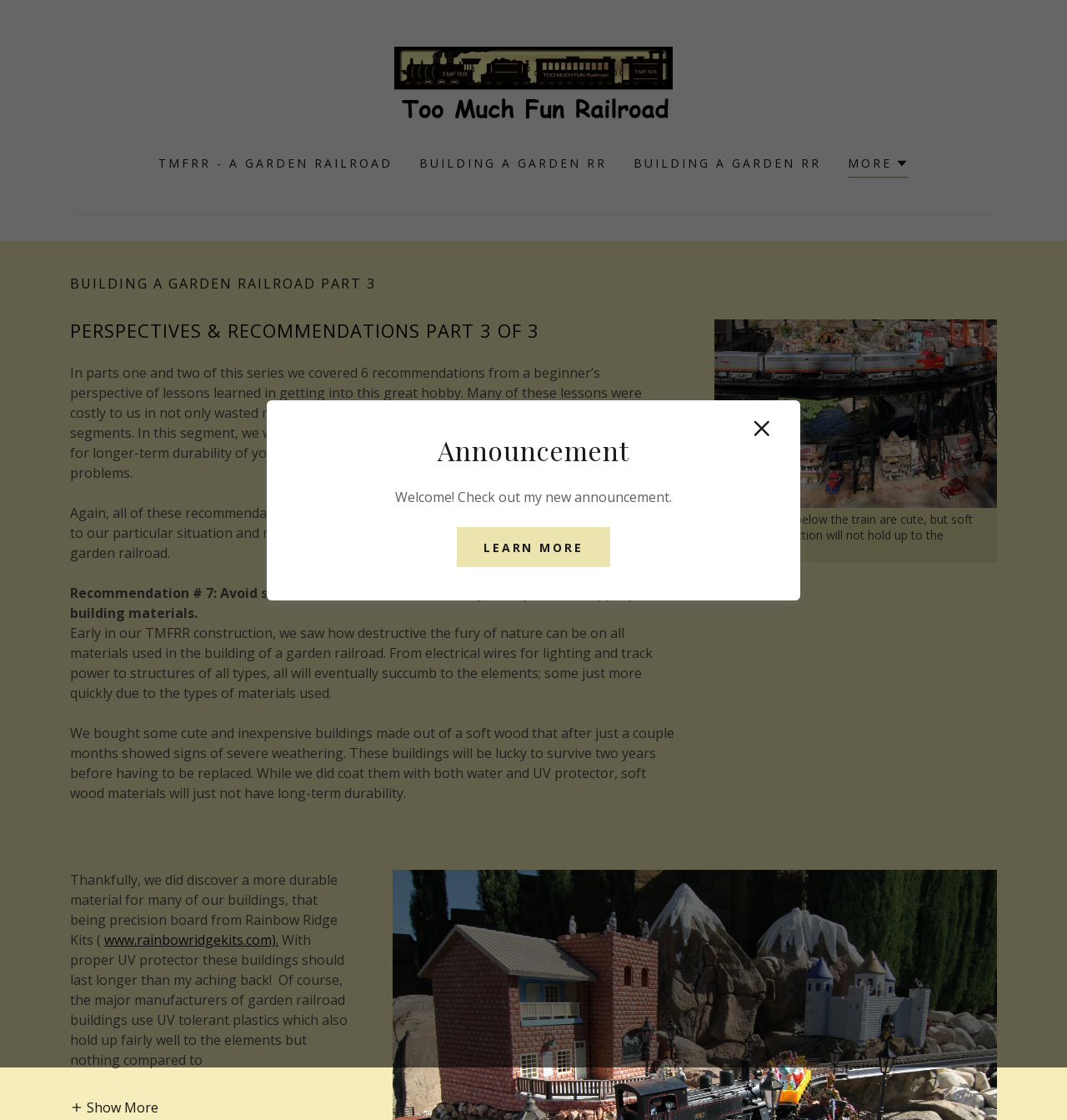Can you find the bounding box coordinates of the area I should click to execute the following instruction: "Open the website navigation dropdown menu"?

[0.794, 0.137, 0.851, 0.159]